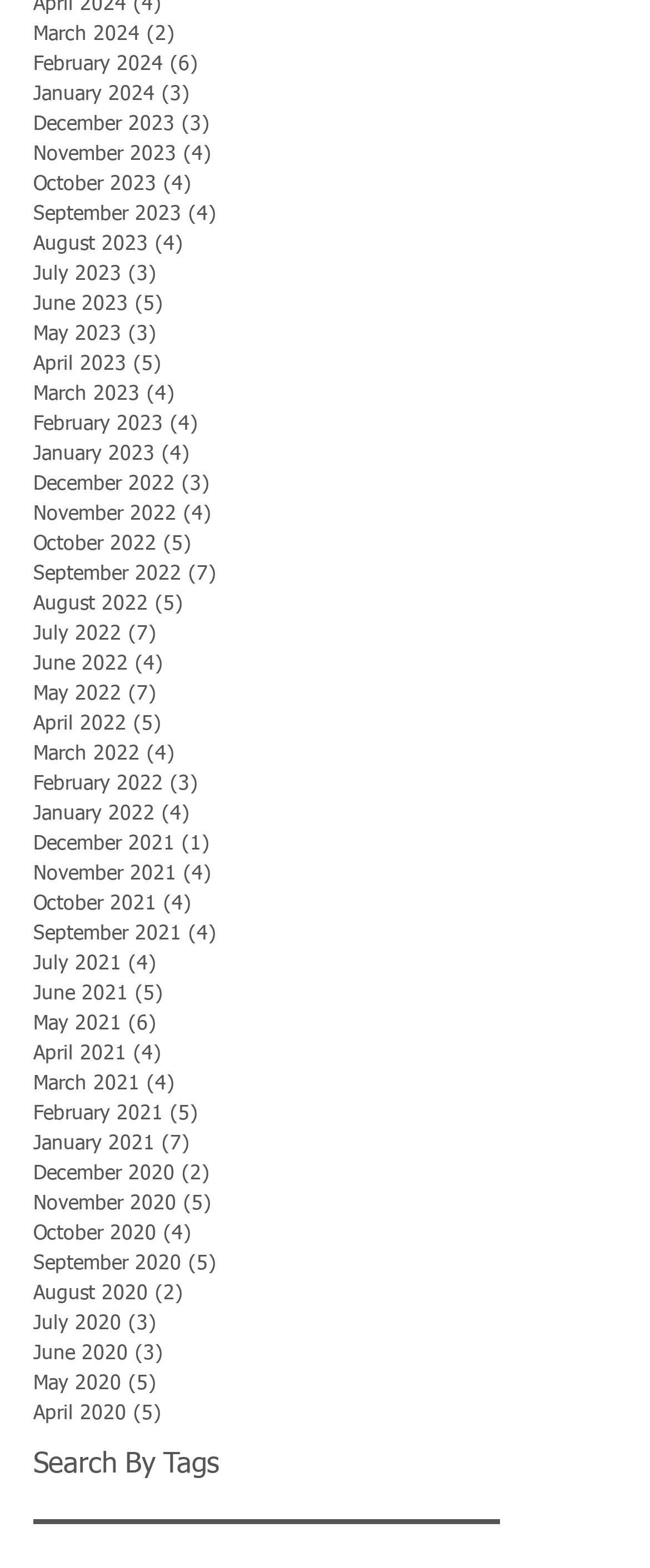Based on the image, please elaborate on the answer to the following question:
How many posts are there in January 2023?

I searched for the link that corresponds to January 2023 and found that it says 'January 2023 4 posts', so there are 4 posts in January 2023.